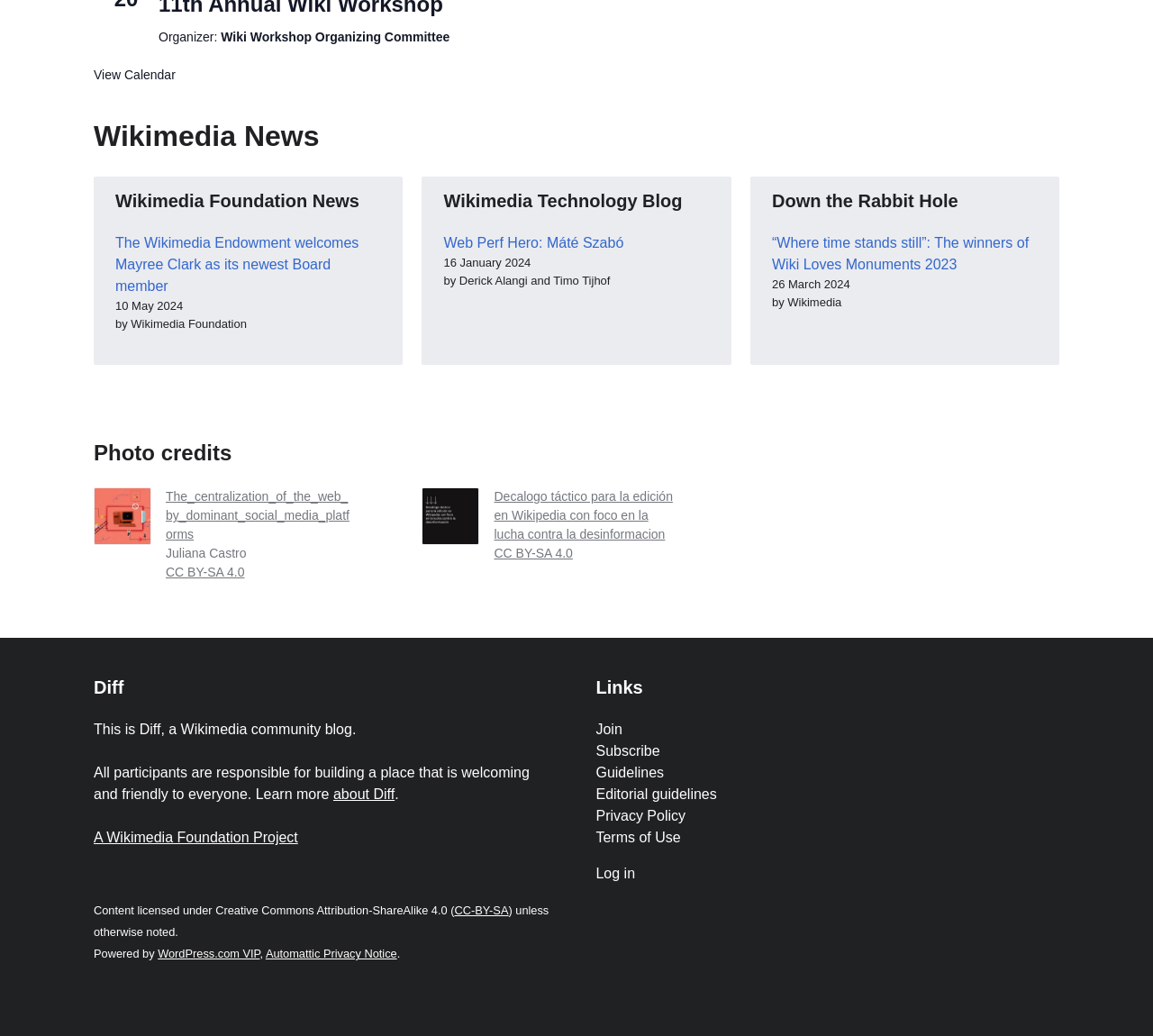What is the date of the 'Web Perf Hero: Máté Szabó' article?
Based on the content of the image, thoroughly explain and answer the question.

The question can be answered by looking at the time element with the text '16 January 2024' which is located near the link element with the text 'Web Perf Hero: Máté Szabó'.